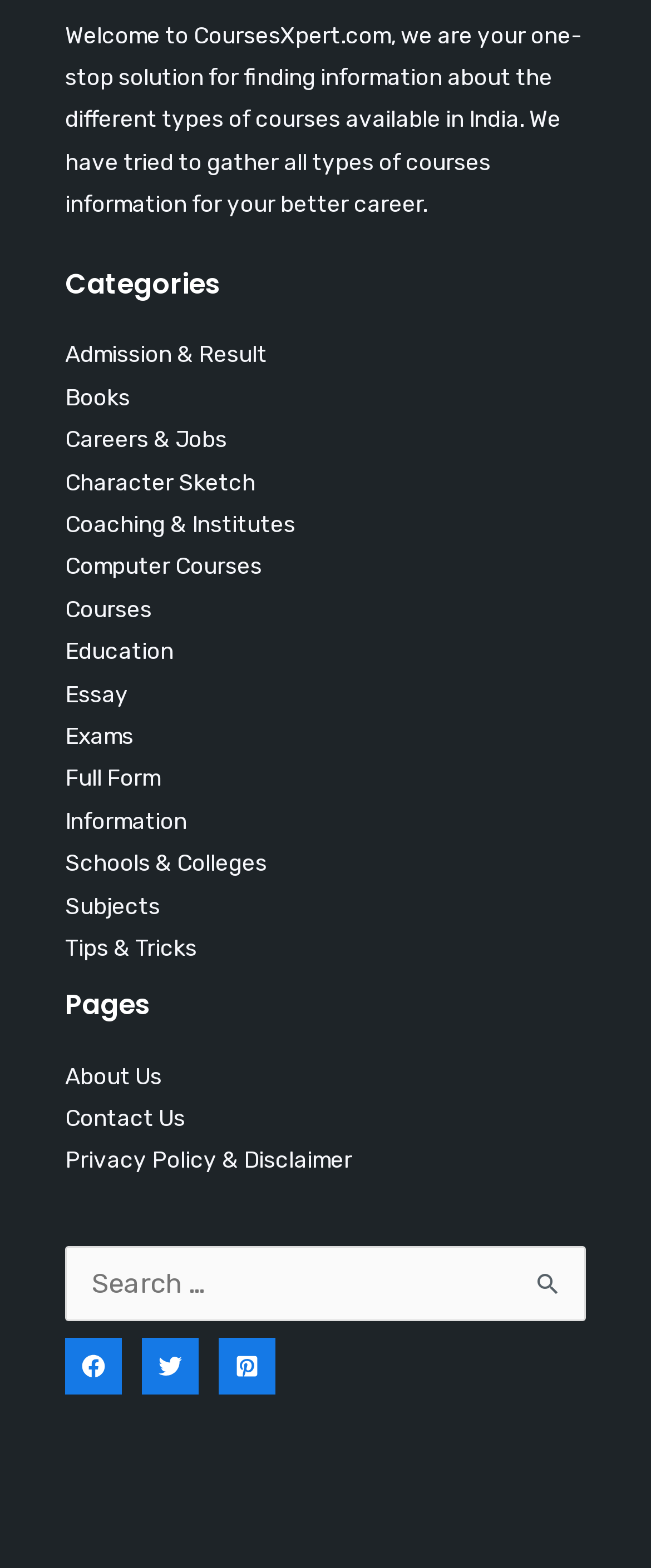Please mark the clickable region by giving the bounding box coordinates needed to complete this instruction: "Go to Admission & Result page".

[0.1, 0.217, 0.41, 0.234]